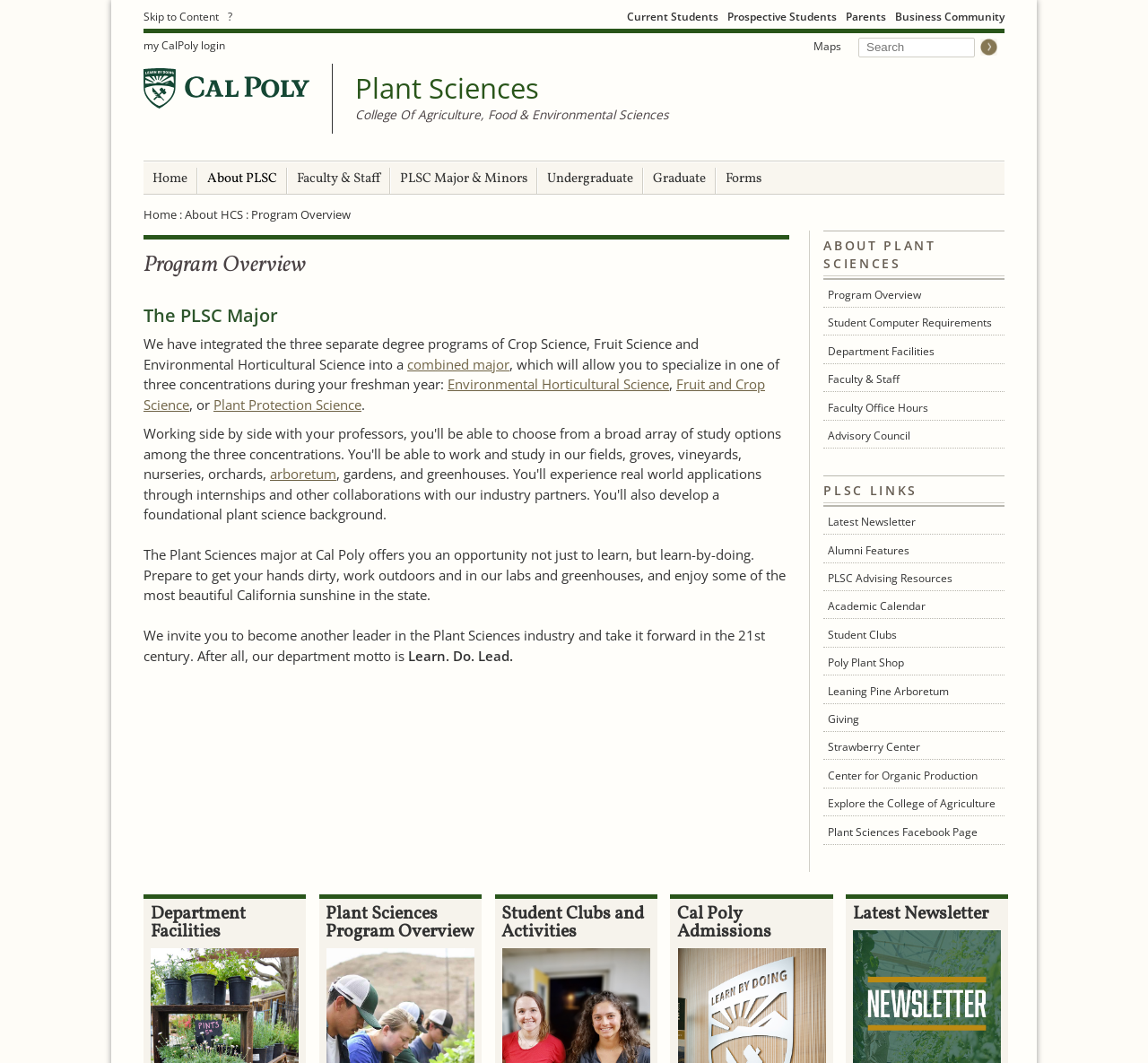Specify the bounding box coordinates of the area that needs to be clicked to achieve the following instruction: "Search Cal Poly".

[0.748, 0.035, 0.849, 0.054]